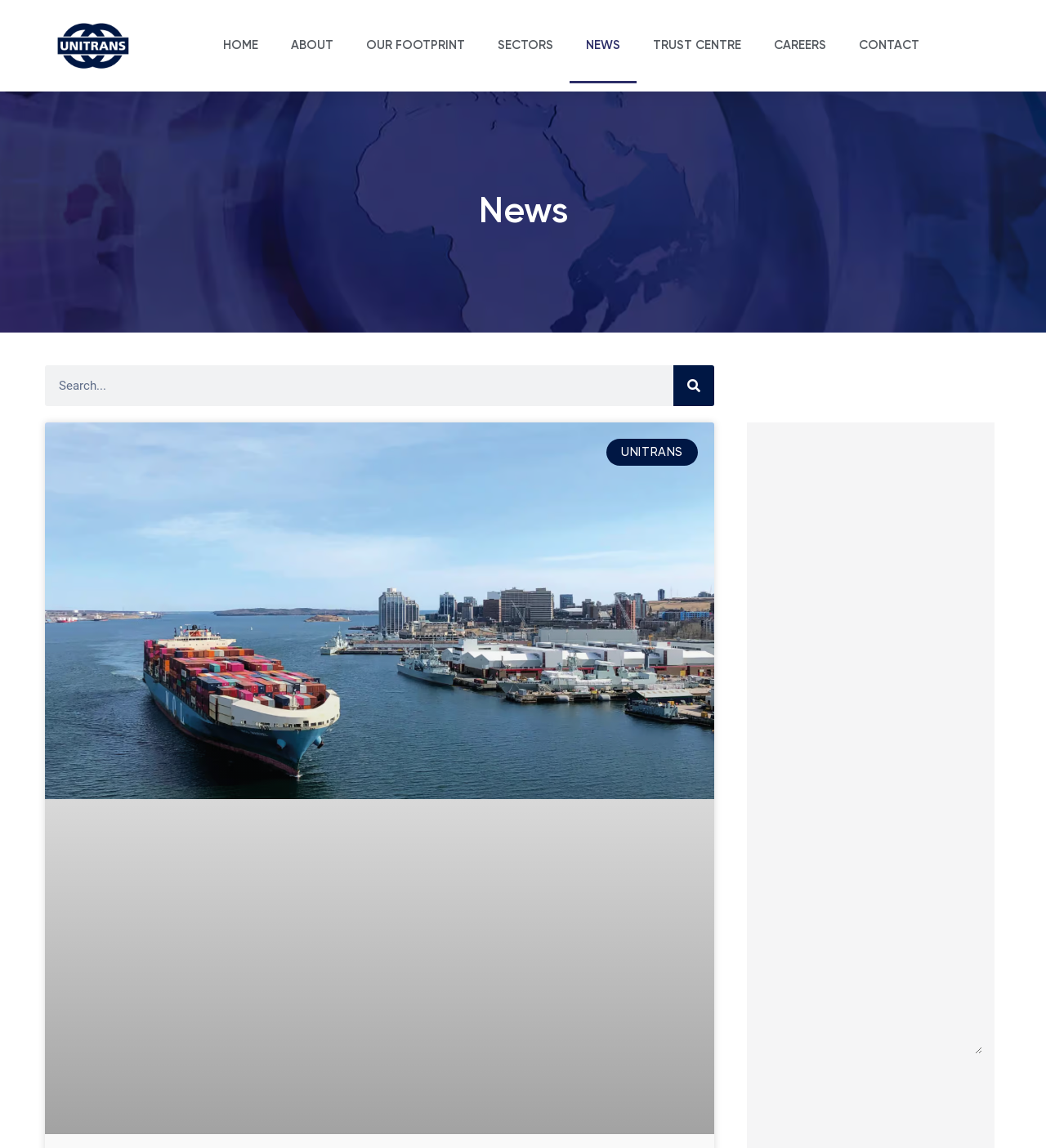Locate the bounding box coordinates of the area to click to fulfill this instruction: "Add the book to your cart". The bounding box should be presented as four float numbers between 0 and 1, in the order [left, top, right, bottom].

None